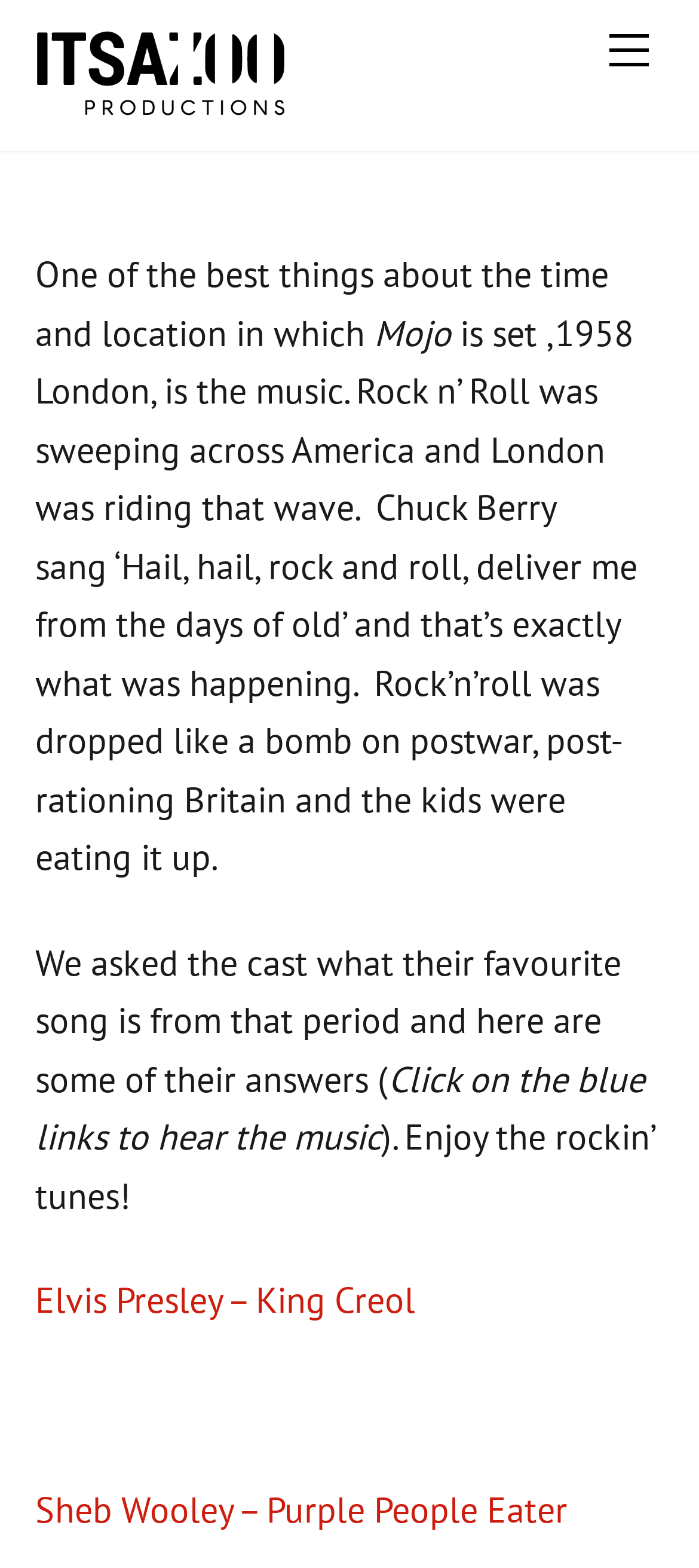What is the purpose of the webpage?
Please use the image to deliver a detailed and complete answer.

The purpose of the webpage can be inferred from the text content, which provides information about Rock n’ Roll in 1958 London, and the song links provided, which suggest that the webpage aims to educate or entertain users about Rock n’ Roll.